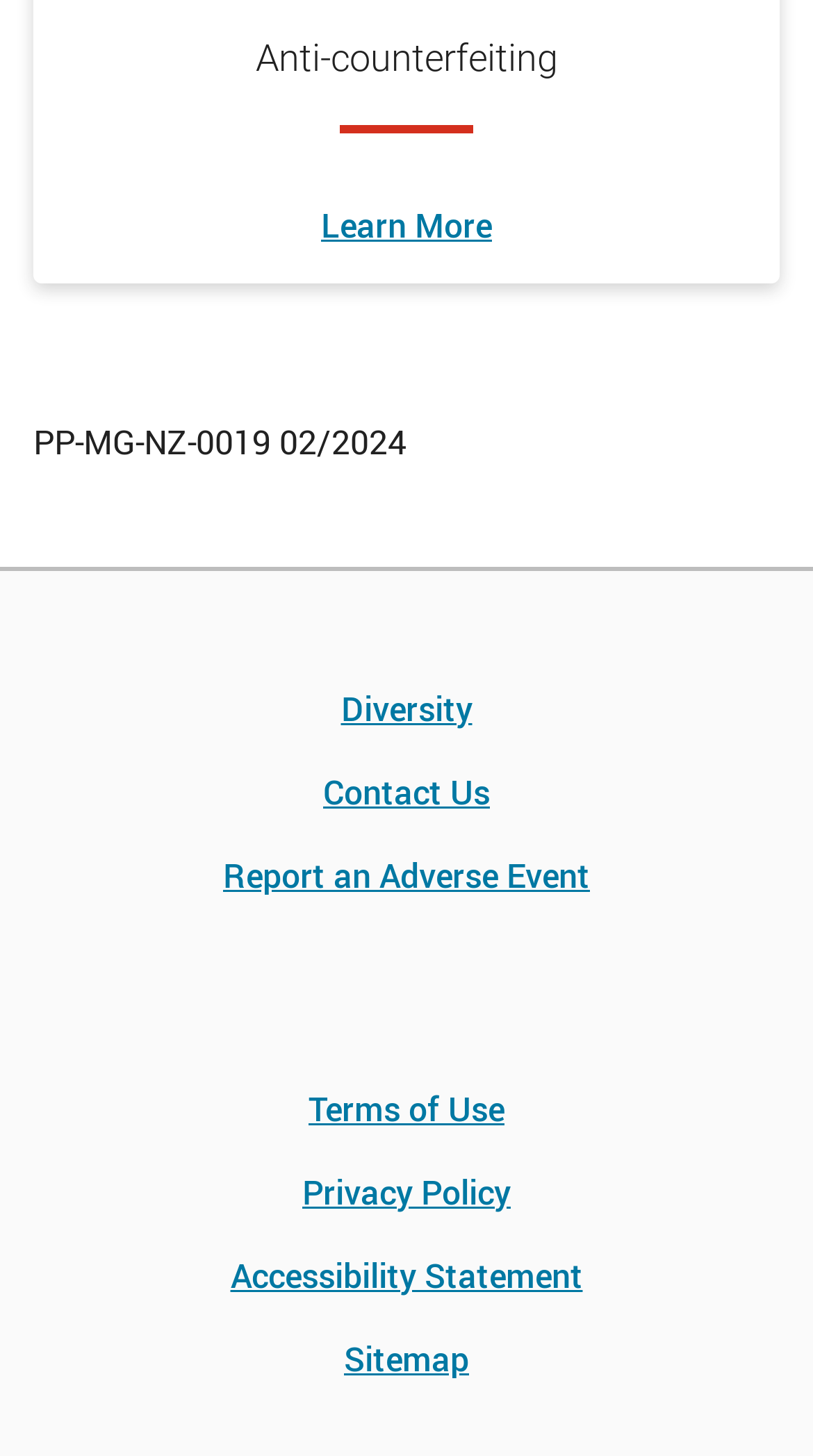Provide a thorough and detailed response to the question by examining the image: 
What is the last link on the webpage?

The last link on the webpage is 'Sitemap' which is located at the bottom of the webpage.